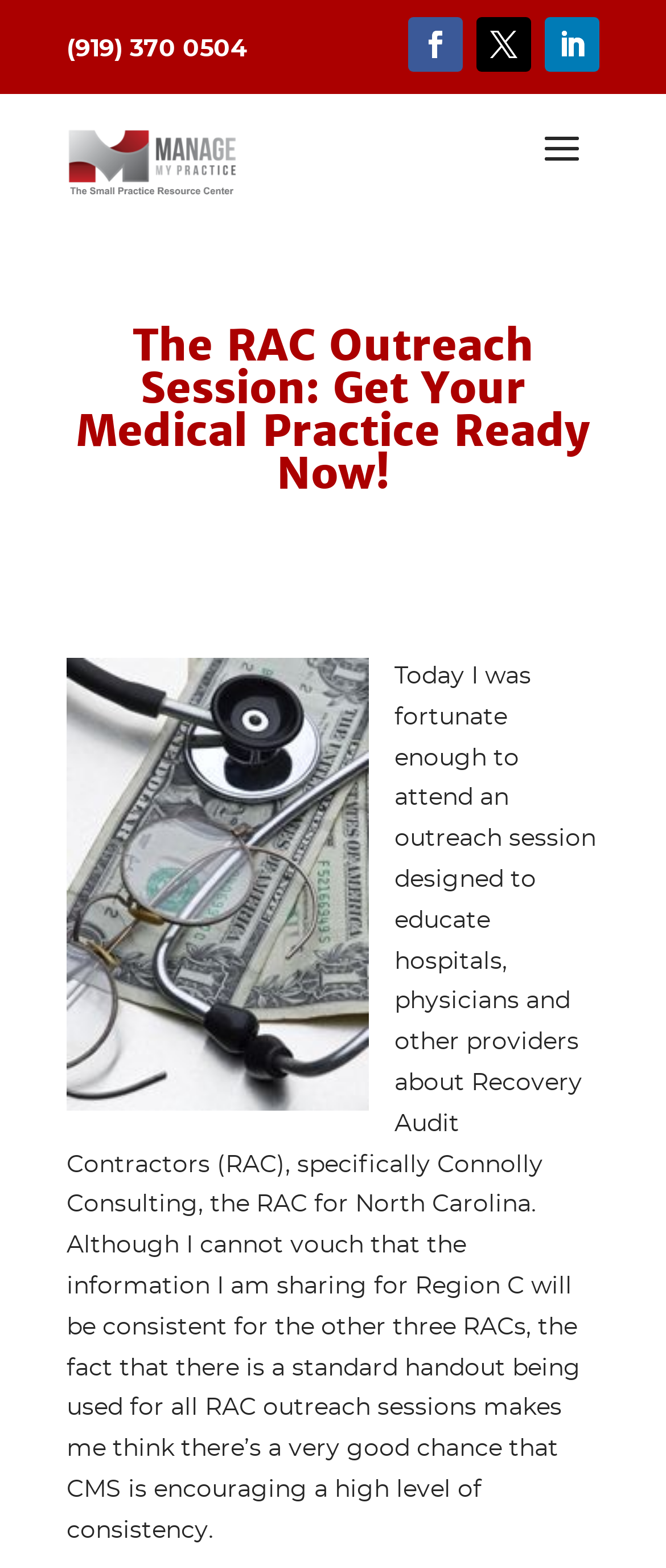What is the topic of the article on the webpage?
Analyze the image and provide a thorough answer to the question.

I read the static text element with the bounding box coordinates [0.1, 0.424, 0.895, 0.984], which contains the text about the author's experience attending an outreach session about Recovery Audit Contractors (RAC).